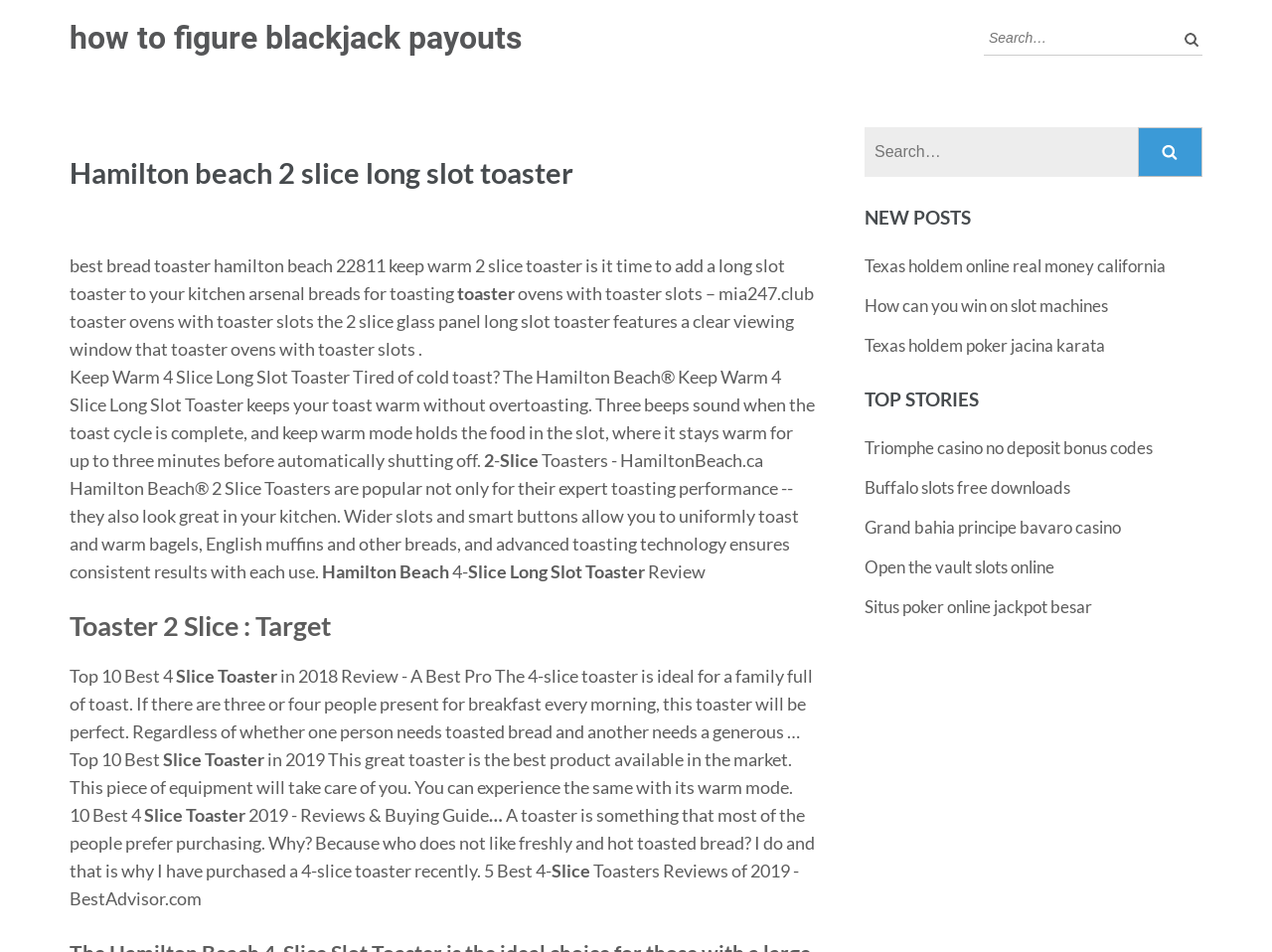Using the information shown in the image, answer the question with as much detail as possible: What is the purpose of the search box?

The search box is located at the top right corner of the webpage, and it allows users to search for specific content within the webpage, such as reviews or features of toasters.